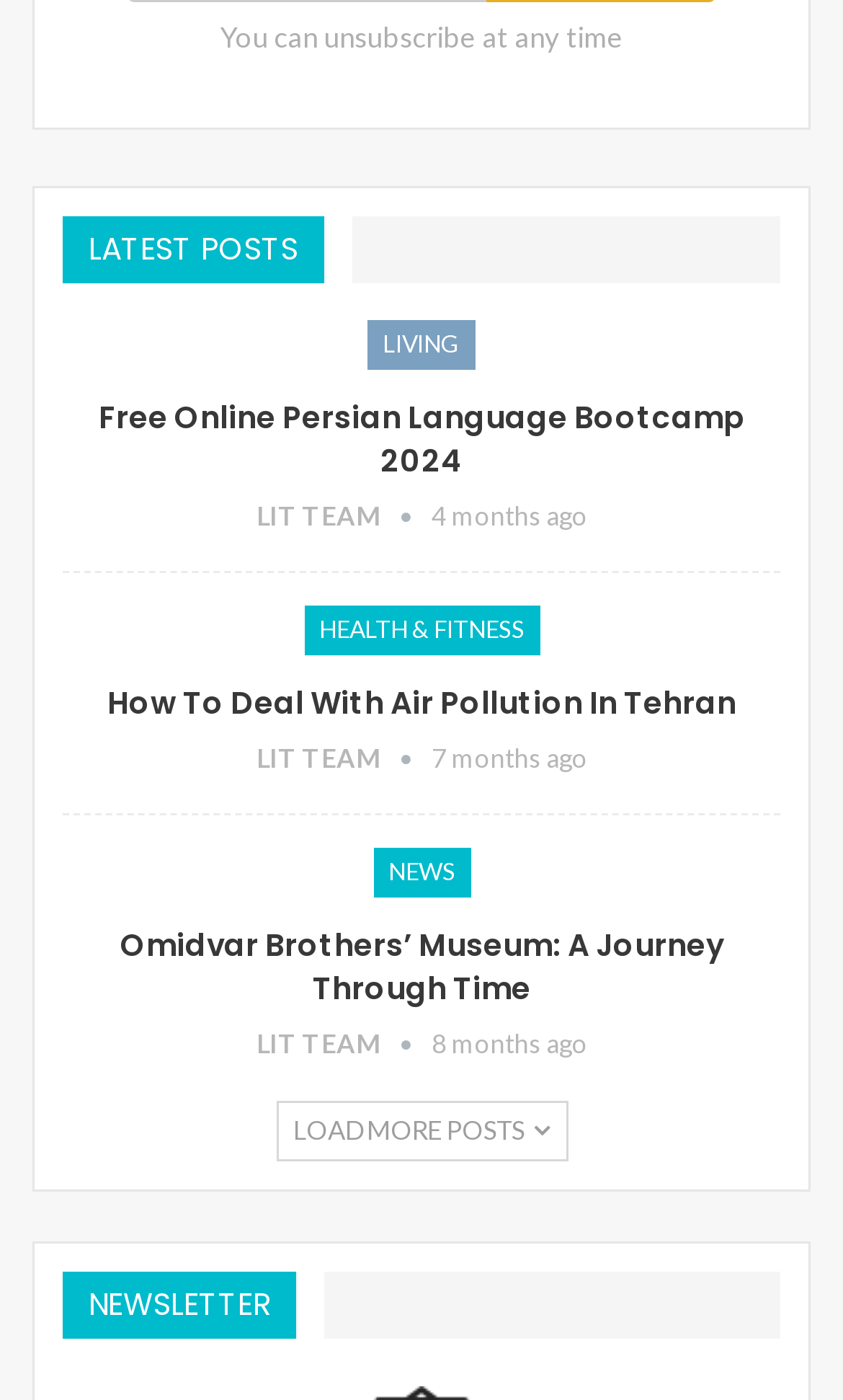Please reply to the following question with a single word or a short phrase:
How many months ago was the oldest post published?

8 months